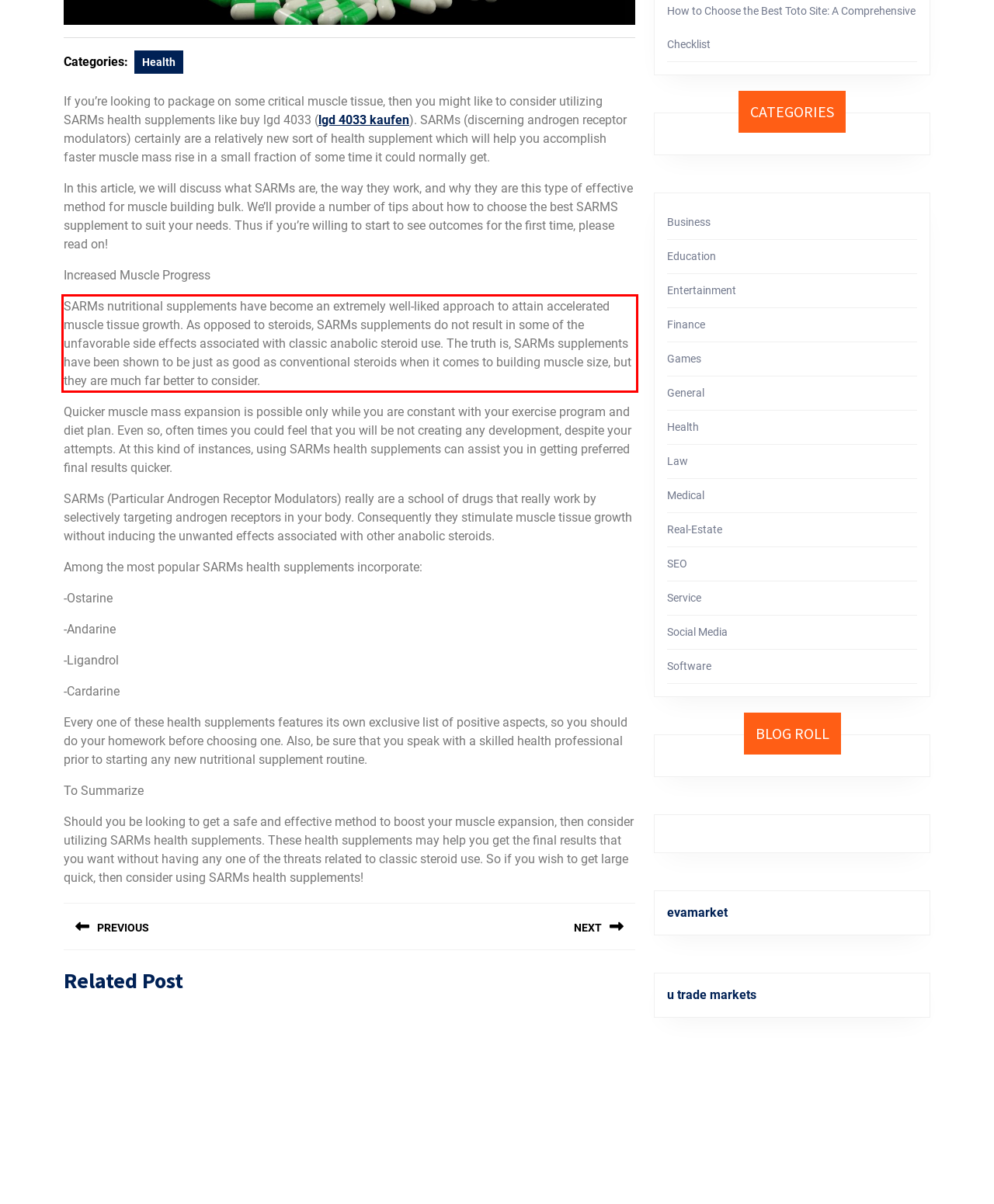There is a UI element on the webpage screenshot marked by a red bounding box. Extract and generate the text content from within this red box.

SARMs nutritional supplements have become an extremely well-liked approach to attain accelerated muscle tissue growth. As opposed to steroids, SARMs supplements do not result in some of the unfavorable side effects associated with classic anabolic steroid use. The truth is, SARMs supplements have been shown to be just as good as conventional steroids when it comes to building muscle size, but they are much far better to consider.